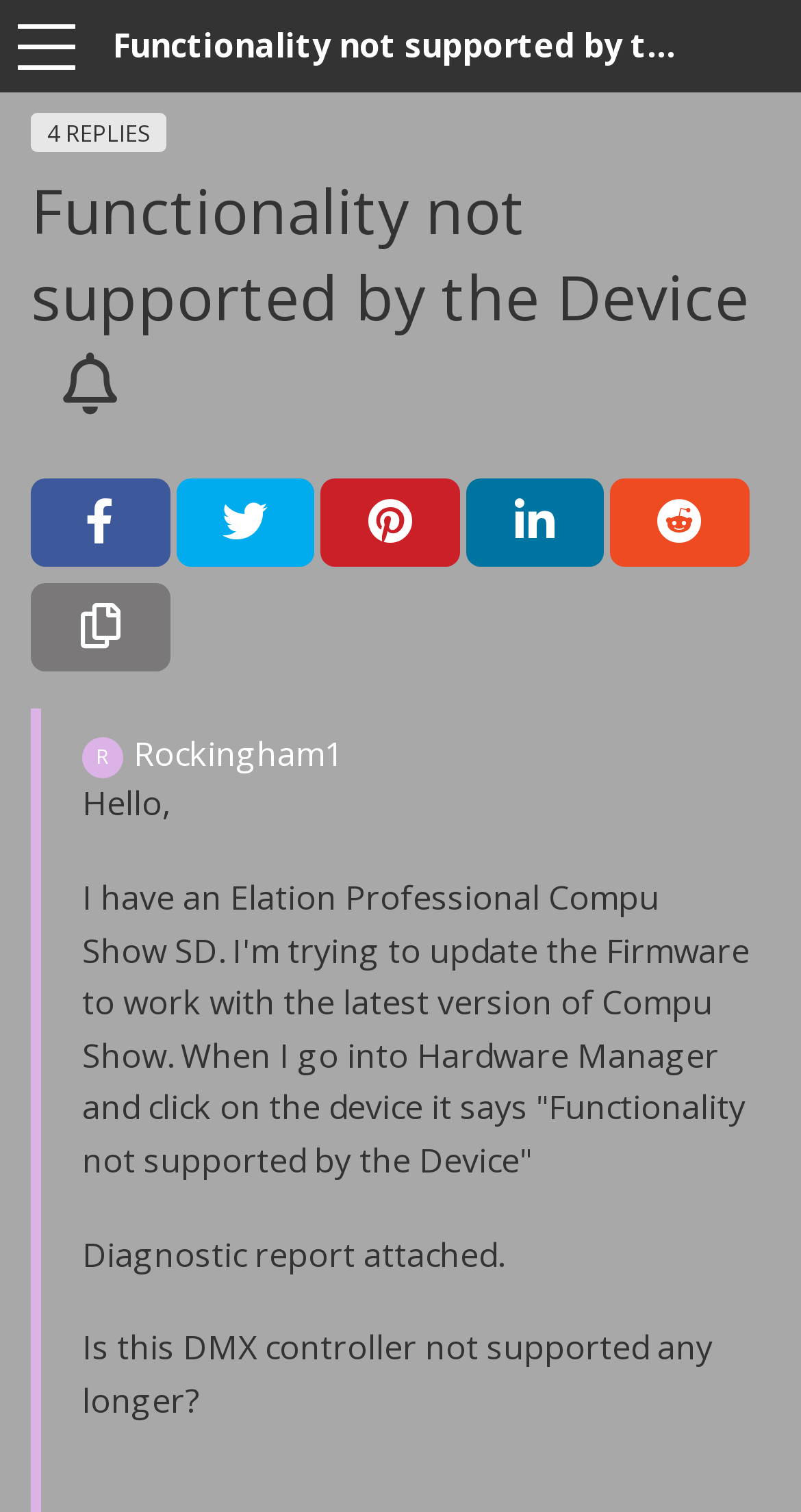Pinpoint the bounding box coordinates of the area that must be clicked to complete this instruction: "Click on Rockingham1".

[0.103, 0.484, 0.167, 0.514]